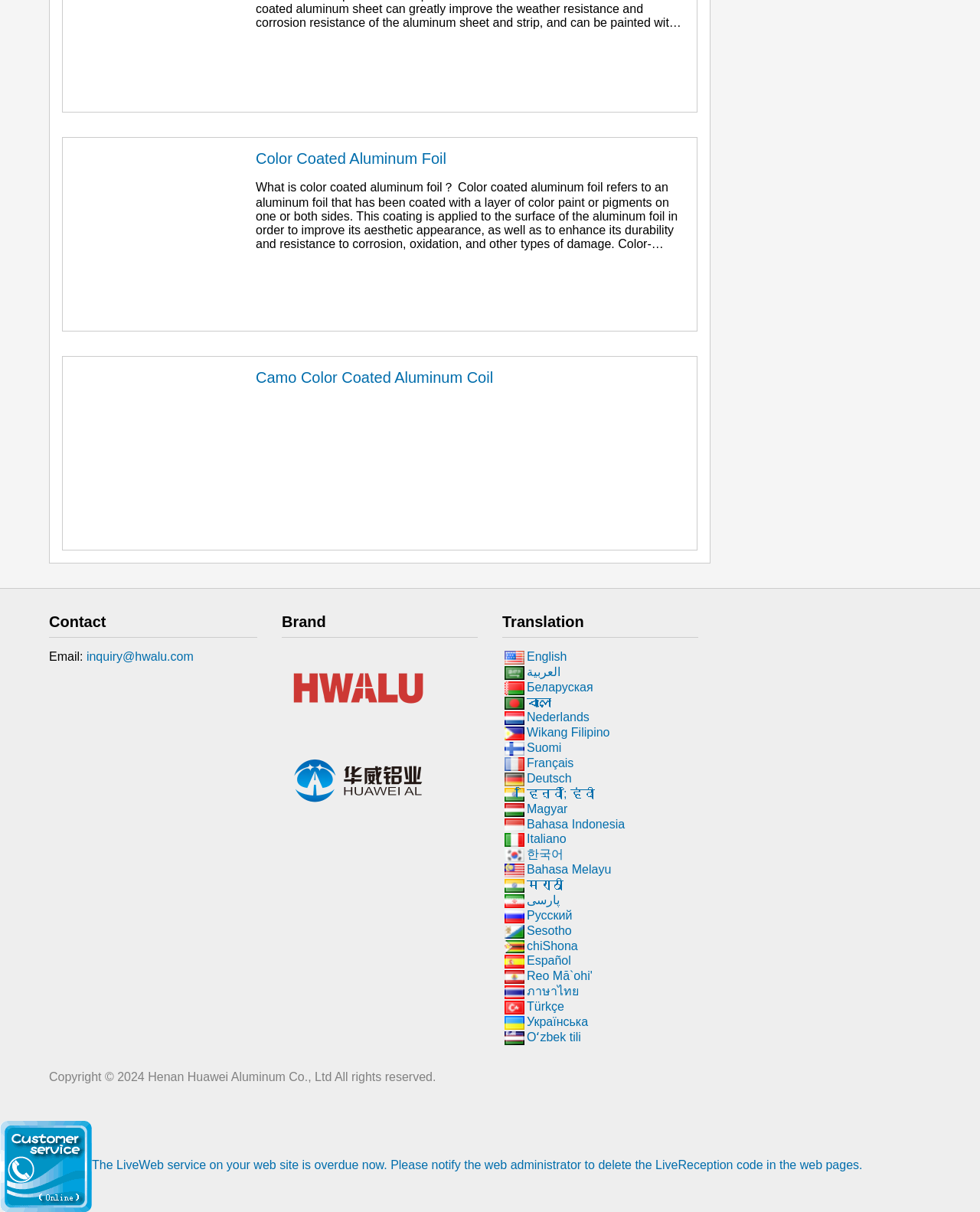Please locate the clickable area by providing the bounding box coordinates to follow this instruction: "View the brand information".

[0.288, 0.506, 0.488, 0.526]